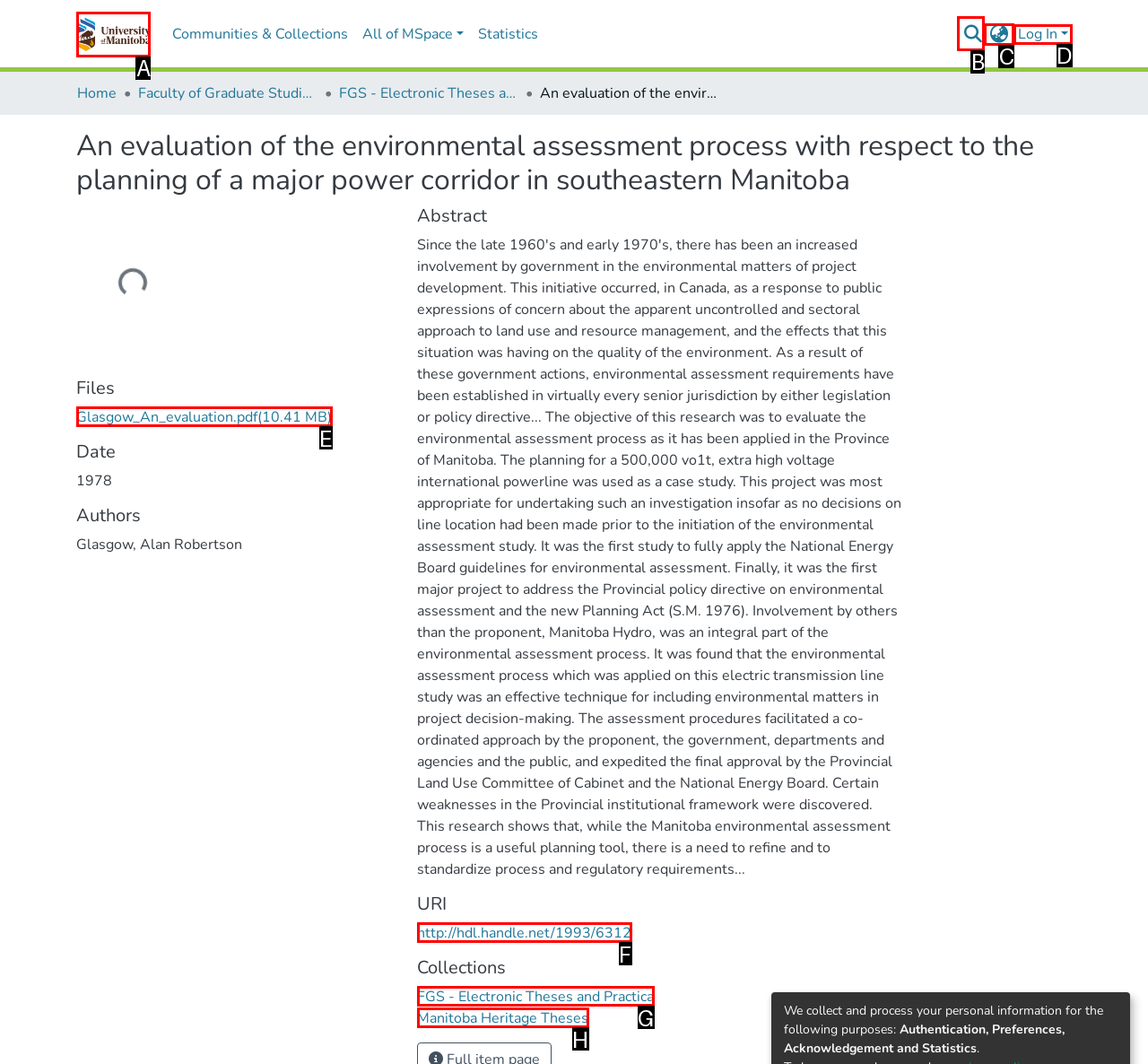Select the HTML element that corresponds to the description: aria-label="Search" name="query". Reply with the letter of the correct option.

B